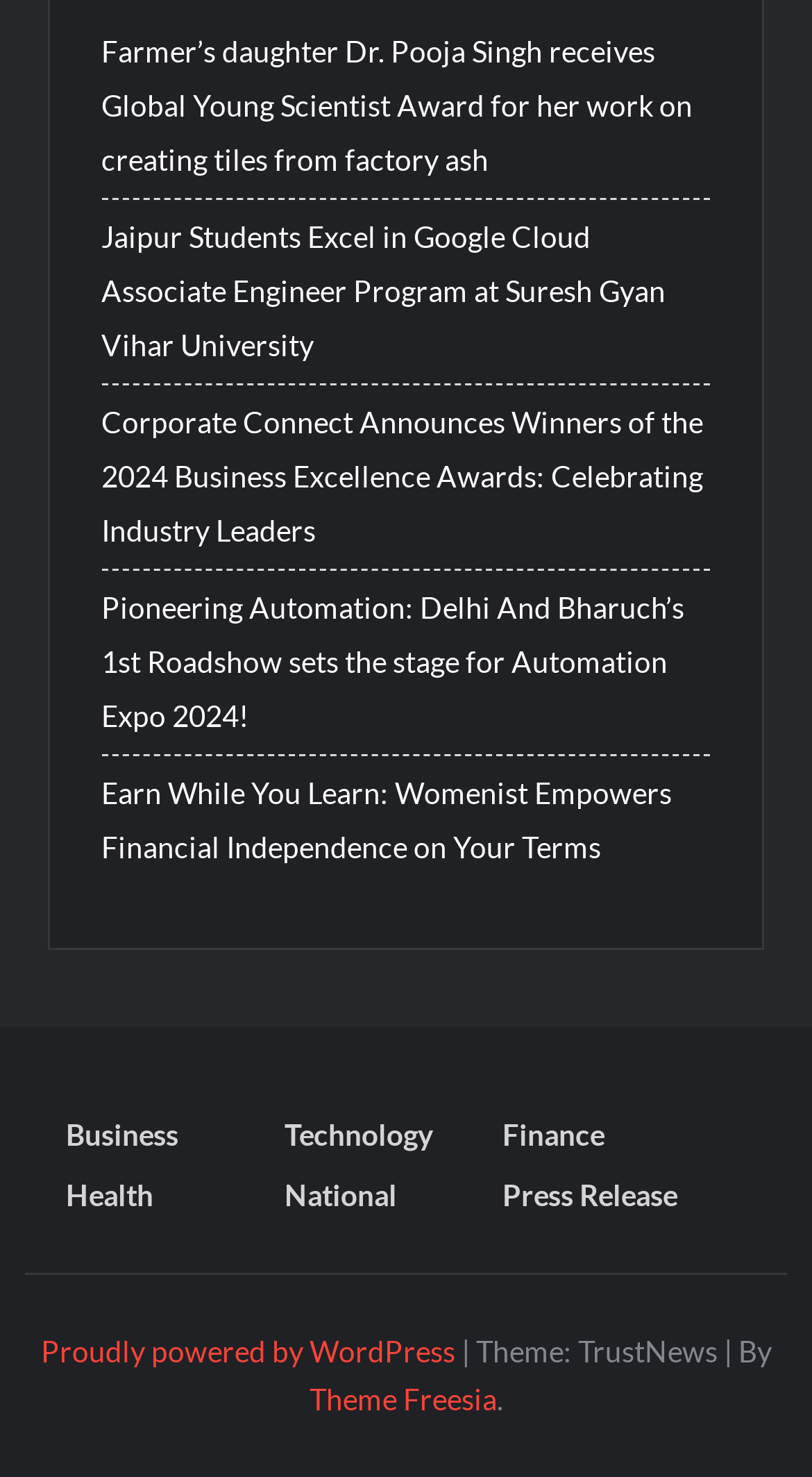Examine the image and give a thorough answer to the following question:
What is the name of the company that created the theme used by this website?

I found the link 'Theme Freesia' at the bottom of the webpage, which indicates the company that created the theme used by this website.